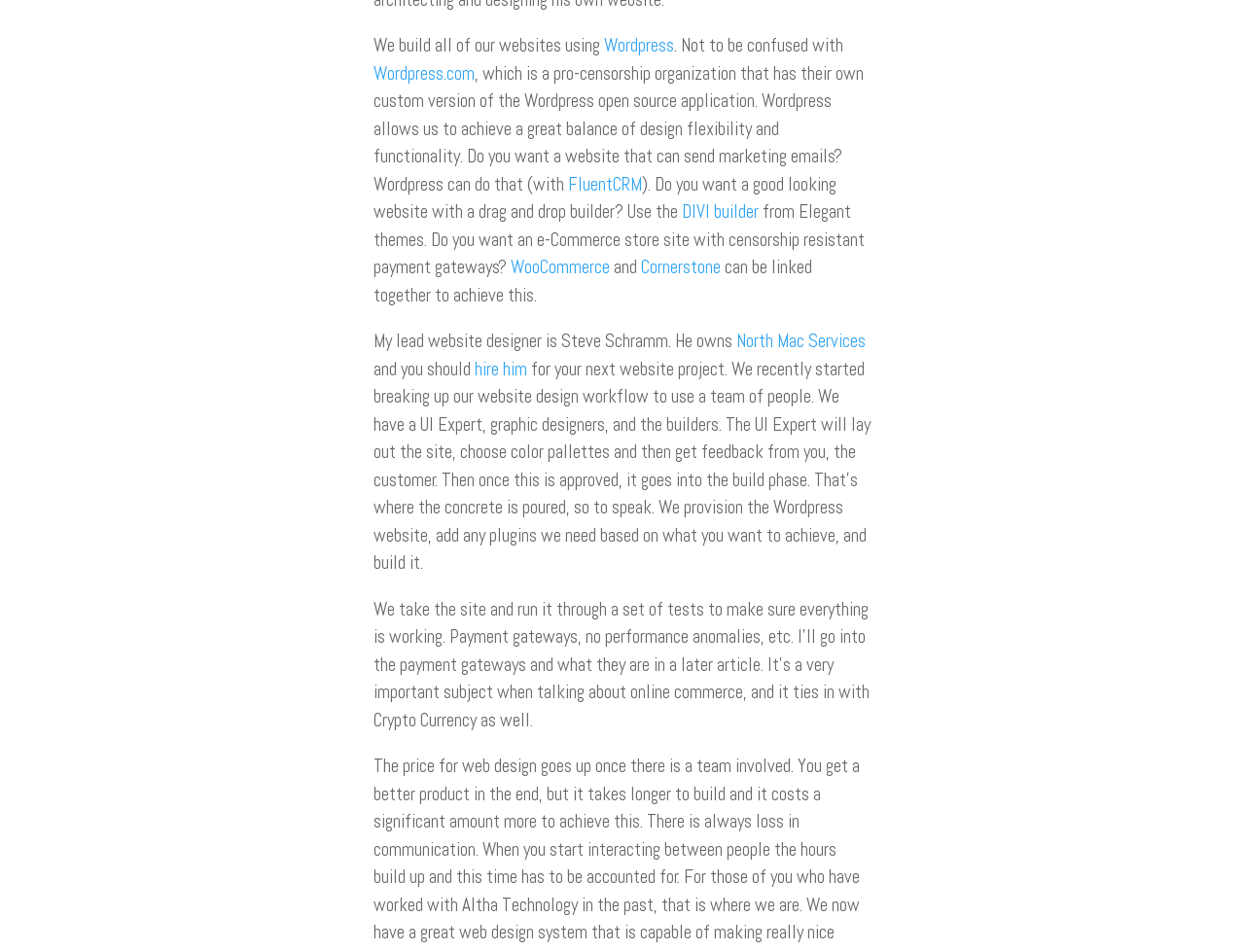Find and provide the bounding box coordinates for the UI element described with: "hire him".

[0.381, 0.375, 0.423, 0.4]